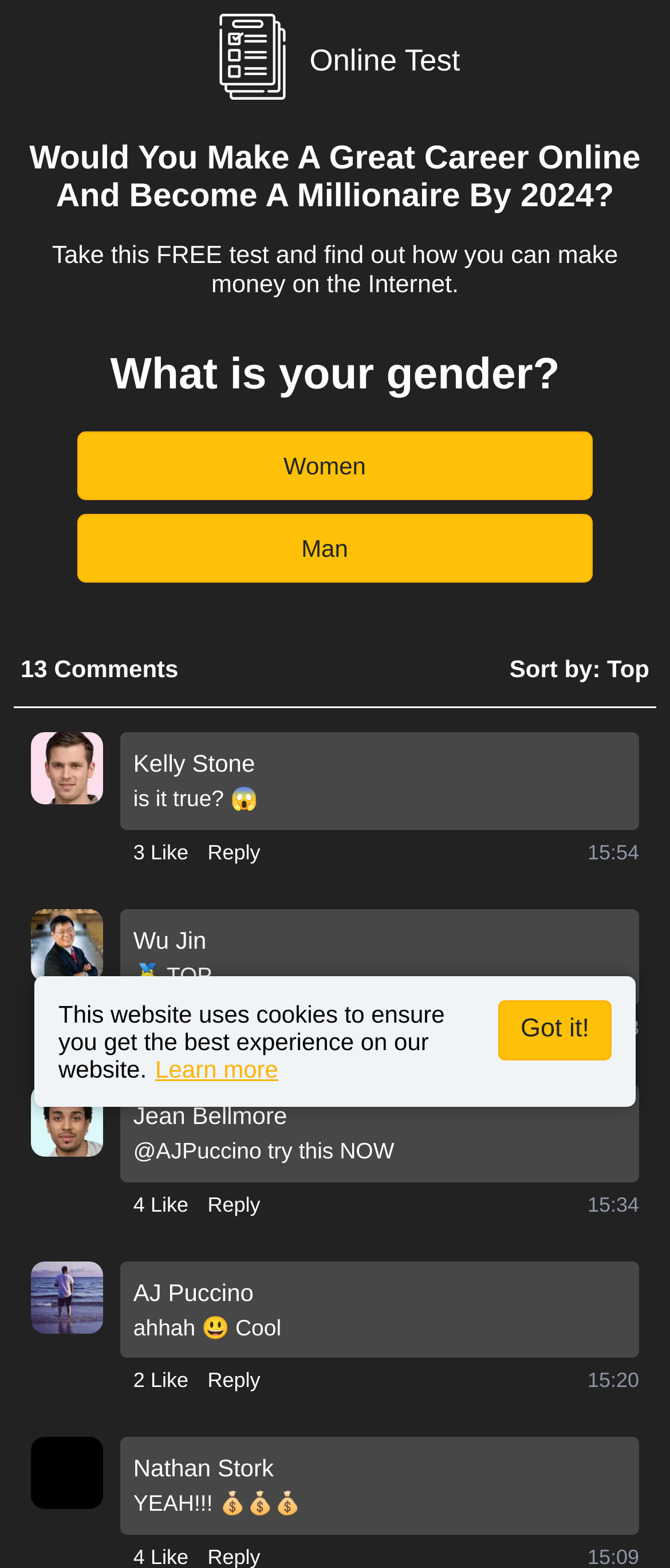Generate a comprehensive description of the webpage.

The webpage appears to be a survey or quiz page with a focus on online careers and making money on the internet. At the top, there is a logo image and a heading that reads "Participate in Our Exclusive Online Survey: Share Your Insight". Below this, there are two more headings that ask if the user would make a great career online and become a millionaire by 2024, and invite them to take a free test to find out.

On the left side of the page, there is a section with a question "What is your gender?" followed by two buttons labeled "Women" and "Man". Below this, there are several comments or posts from users, each with a profile picture, a message, and buttons to like or reply. These posts are sorted by top comments, and the user can change the sorting order.

At the bottom of the page, there is a notice about the website using cookies, with a link to learn more and a button to acknowledge this. The overall layout is dense, with many elements packed into a relatively small space.